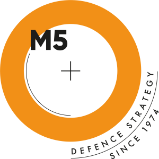Give a detailed account of everything present in the image.

The image features the logo of M5 Dergi, which emphasizes its focus on defense strategy since 1974. The design includes a prominent orange circle encapsulating the bold "M5" text, symbolizing strength and clarity. The lower section of the logo includes the words "DEFENCE STRATEGY" curving along the circle's edge, highlighting the publication's dedication to military and defense issues. The overall visual composition reflects a modern and professional aesthetic, suitable for a publication that aims to inform and engage readers about defense matters.